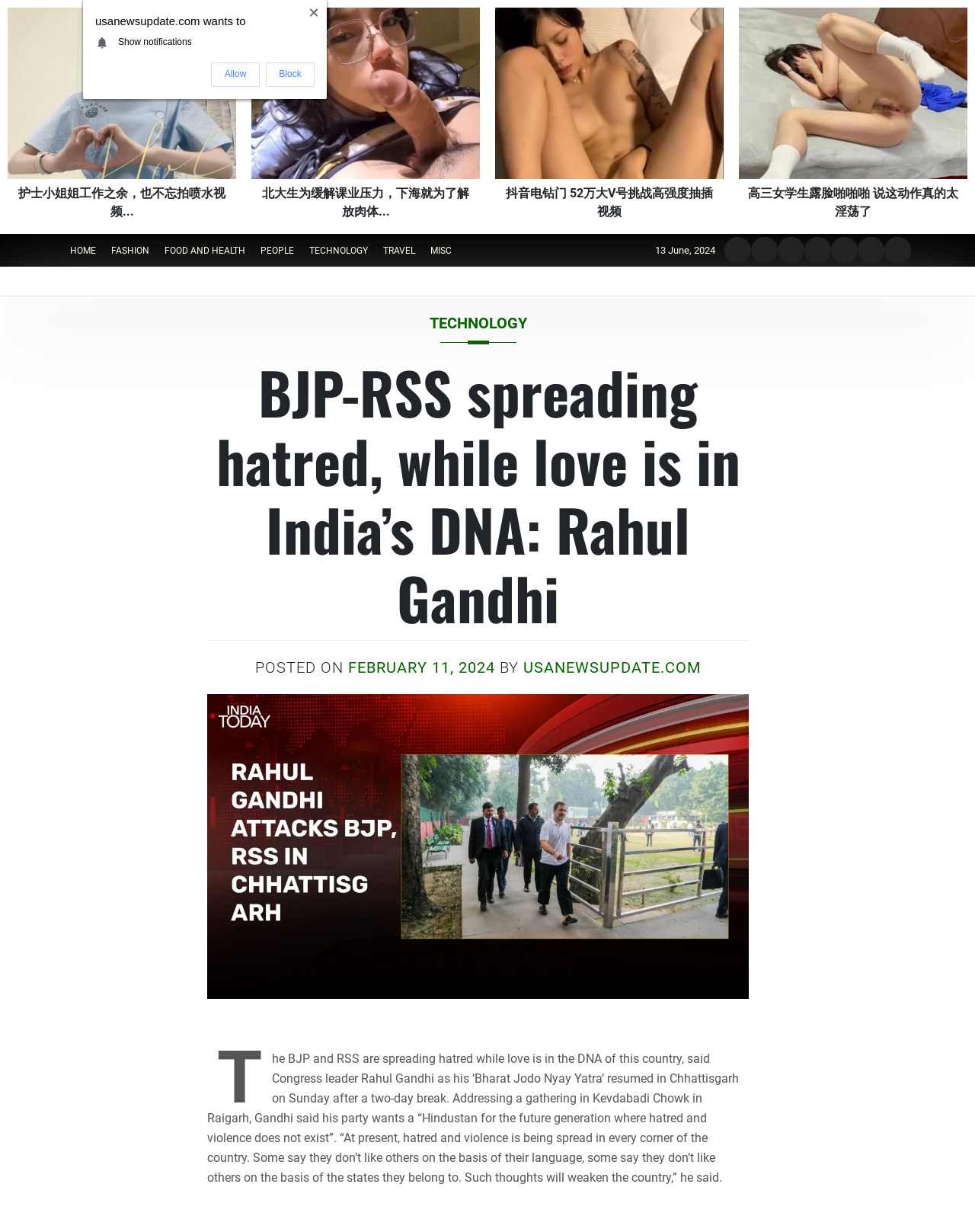Please determine the bounding box coordinates of the element's region to click for the following instruction: "Open the Orthopedic Care submenu".

None